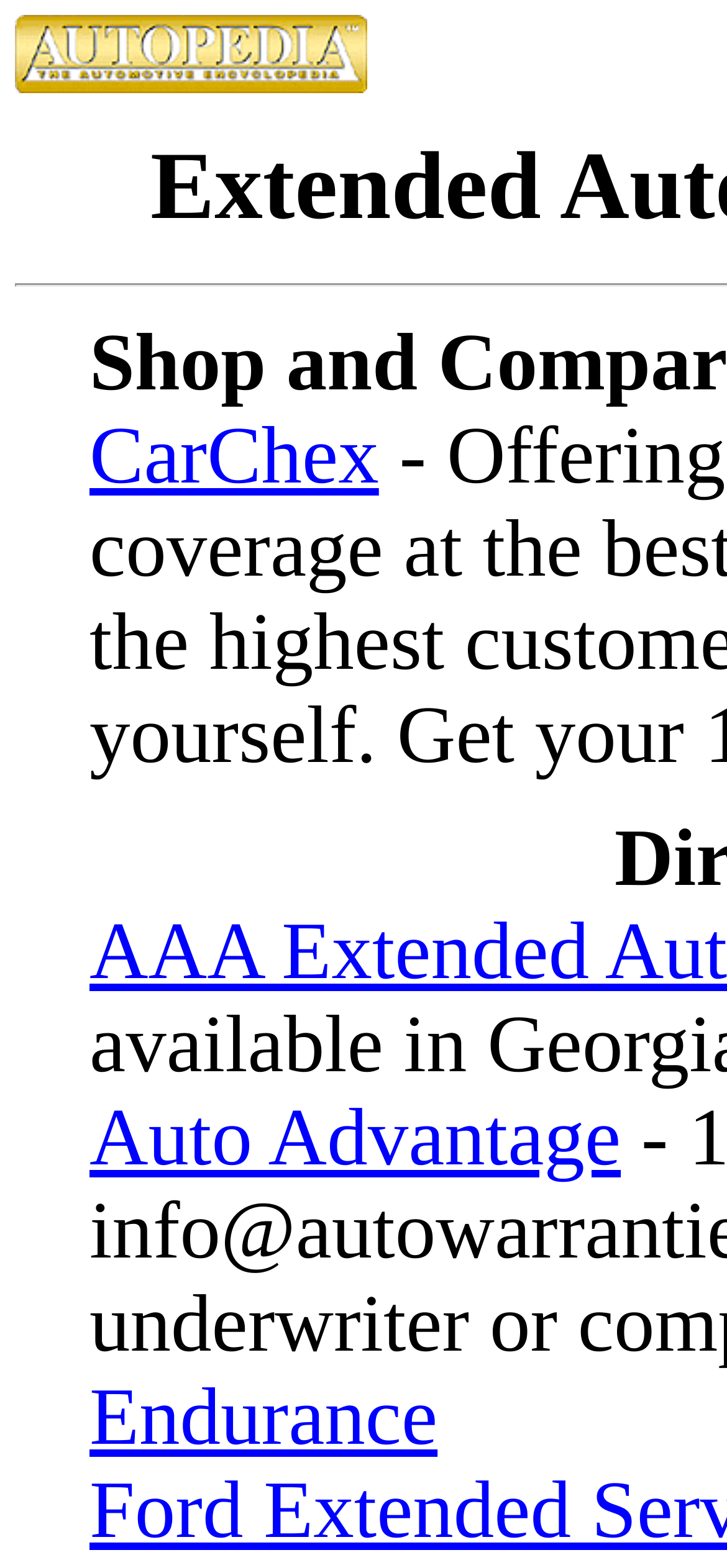Can you extract the primary headline text from the webpage?

Extended Auto Warranty Companies